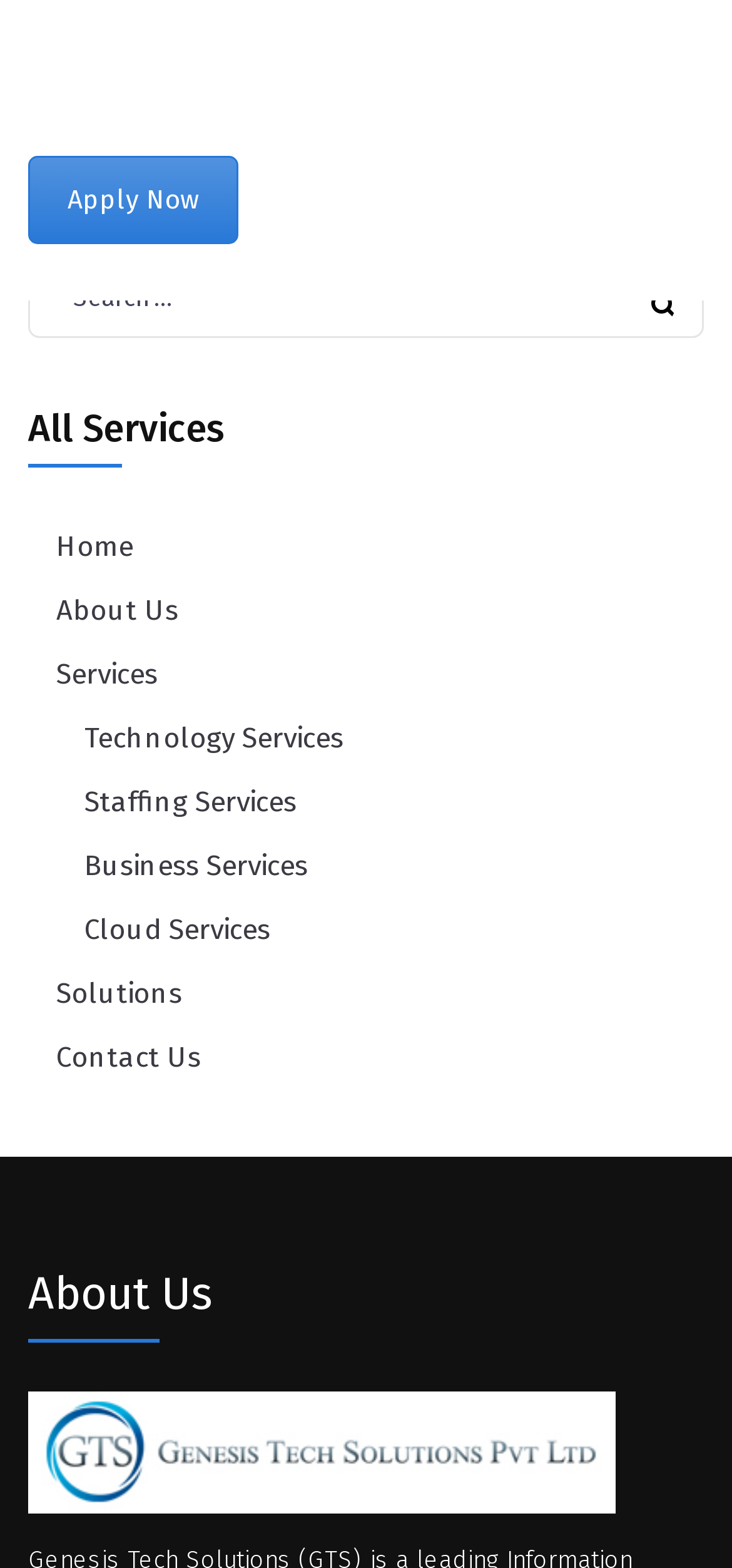Specify the bounding box coordinates of the area to click in order to execute this command: 'Go to the home page'. The coordinates should consist of four float numbers ranging from 0 to 1, and should be formatted as [left, top, right, bottom].

[0.038, 0.335, 0.962, 0.363]